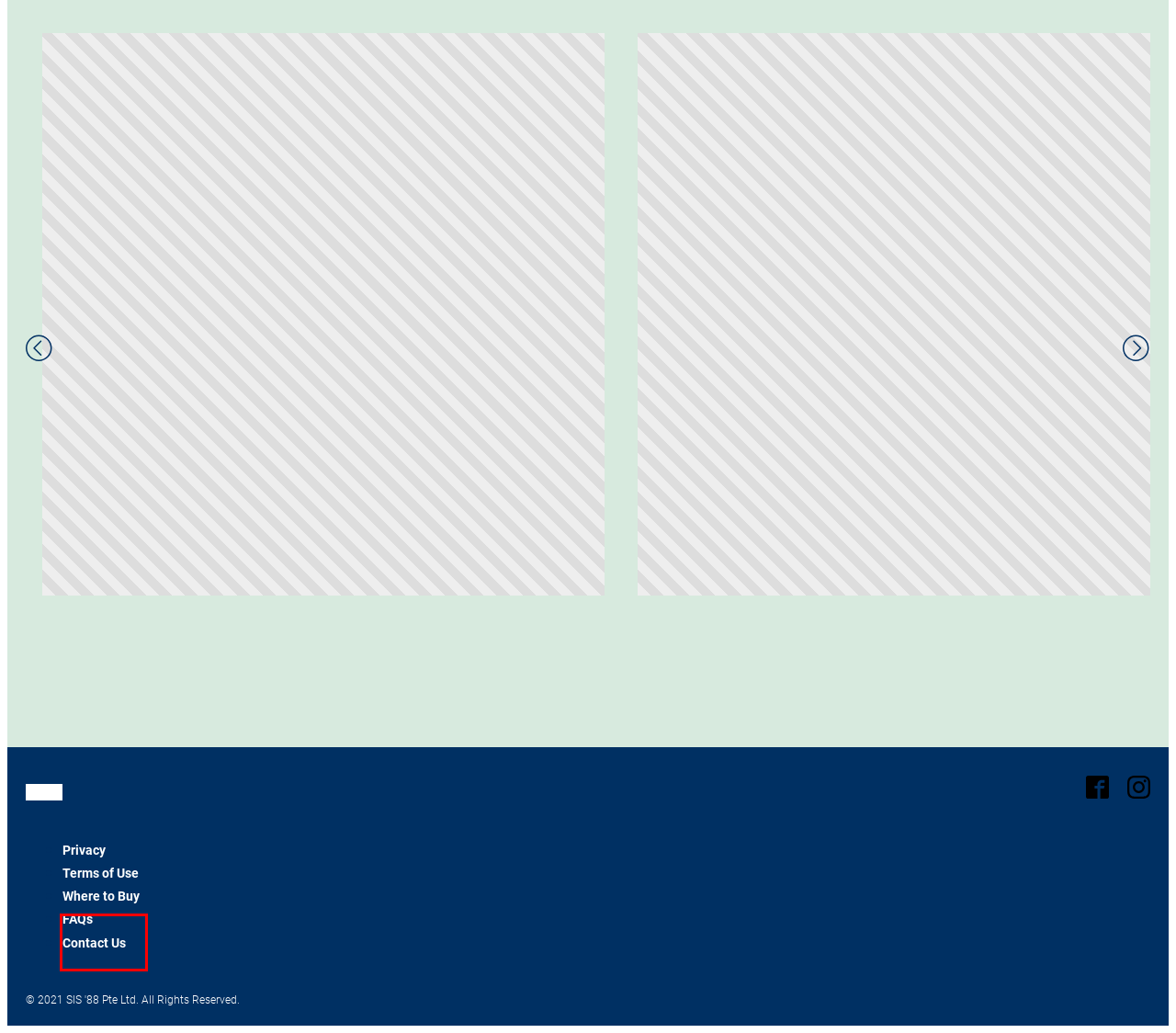Assess the screenshot of a webpage with a red bounding box and determine which webpage description most accurately matches the new page after clicking the element within the red box. Here are the options:
A. About Us - SIS Sugar
B. Raw Sugar - SIS Sugar
C. Products - SIS Sugar
D. Where To Buy - SIS Sugar
E. SUGAR TIPS - SIS Sugar
F. Contact Us - SIS Sugar
G. FAQs - SIS Sugar
H. Privacy - SIS Sugar

F